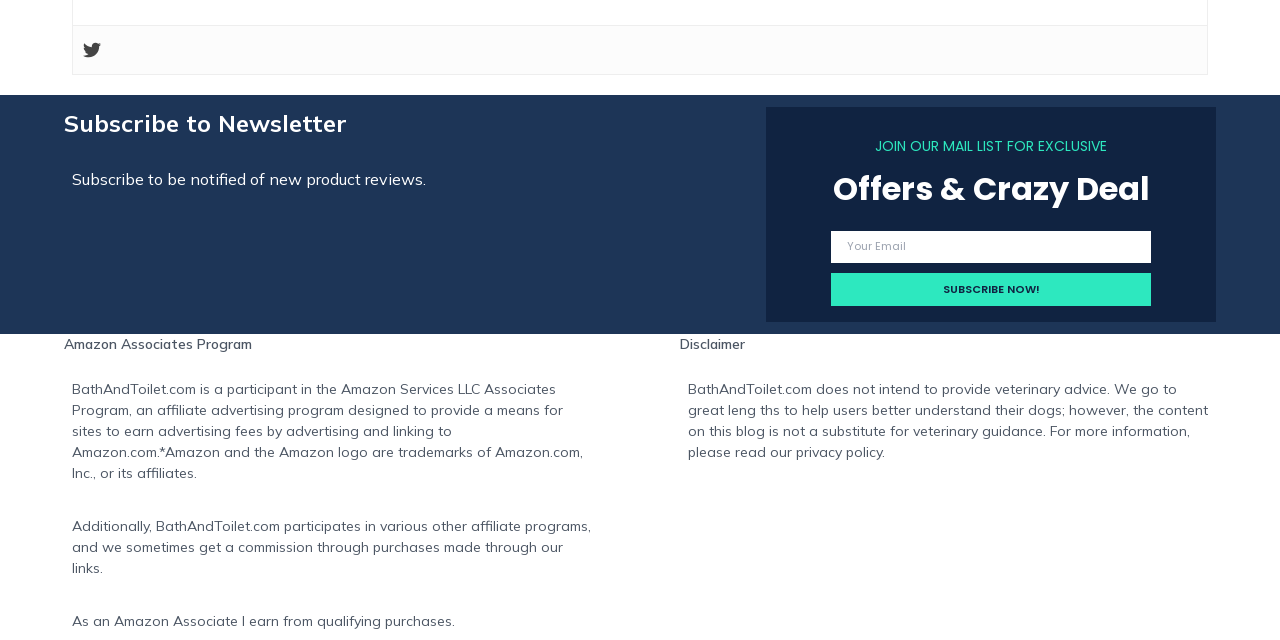Please find the bounding box coordinates in the format (top-left x, top-left y, bottom-right x, bottom-right y) for the given element description. Ensure the coordinates are floating point numbers between 0 and 1. Description: value="SUBSCRIBE NOW!"

[0.649, 0.426, 0.899, 0.478]